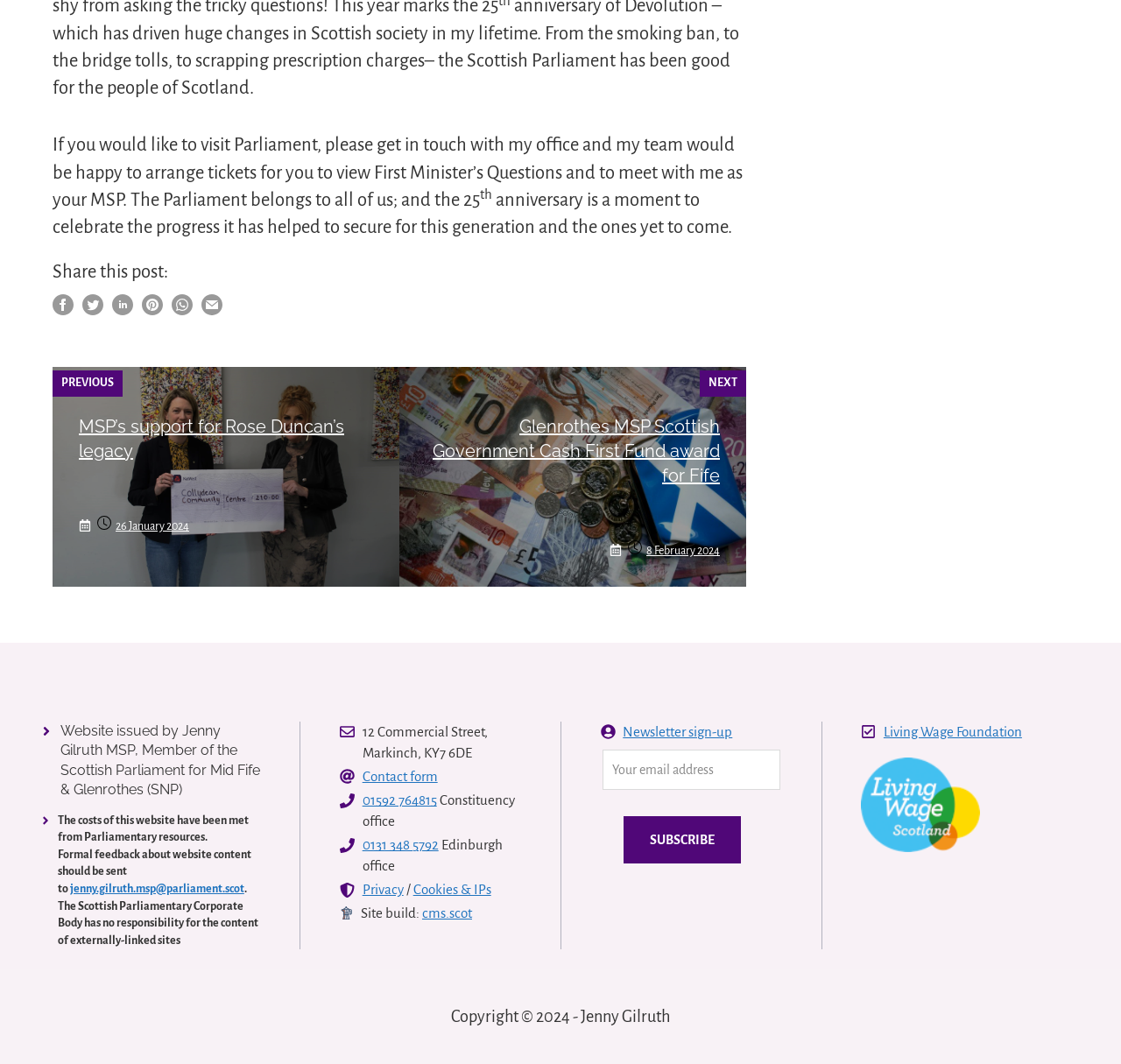Kindly determine the bounding box coordinates for the area that needs to be clicked to execute this instruction: "Share this post on Twitter".

[0.073, 0.282, 0.092, 0.3]